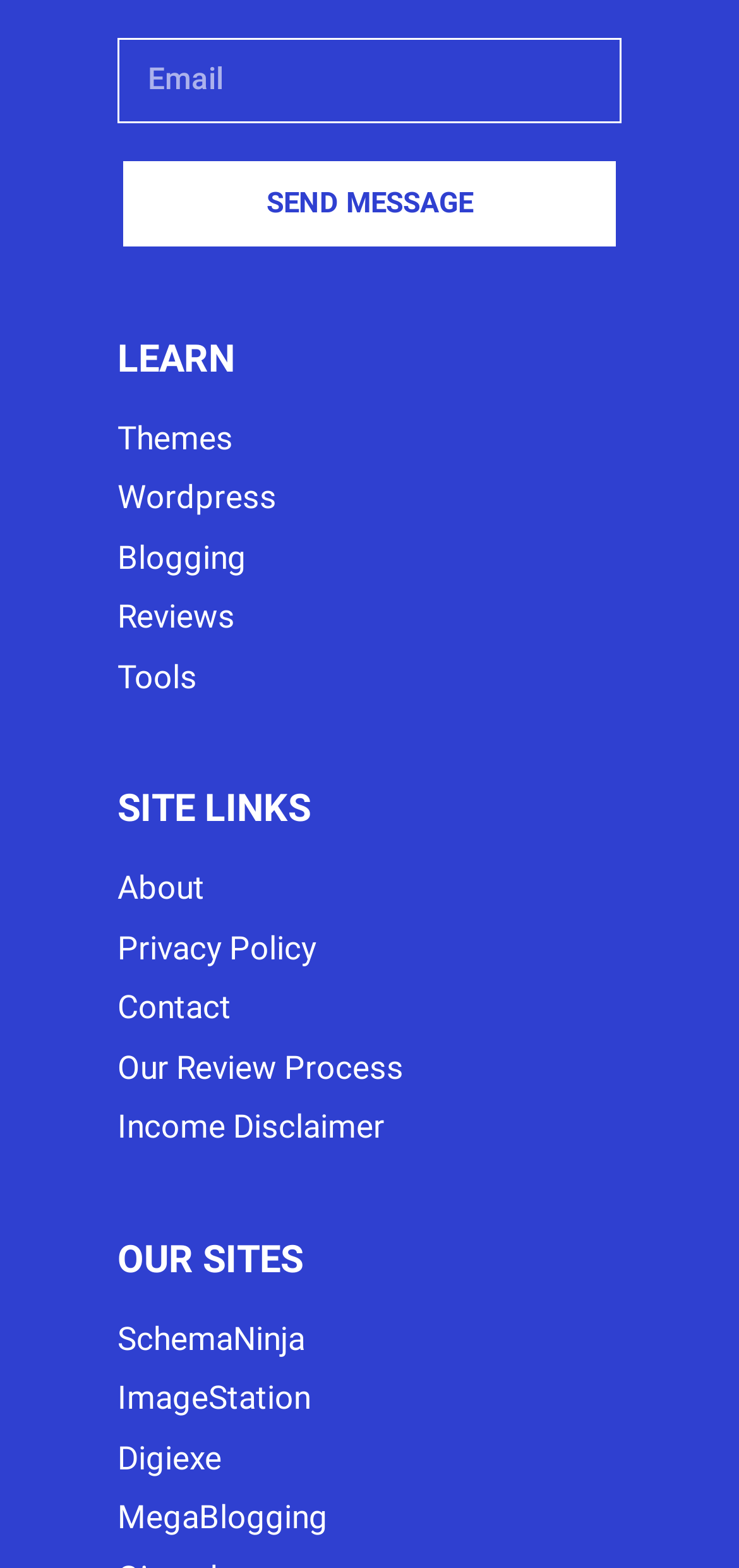What categories are available for learning?
We need a detailed and exhaustive answer to the question. Please elaborate.

The webpage has a section labeled 'LEARN' with links to various categories, including 'Themes', 'Wordpress', 'Blogging', 'Reviews', and 'Tools', suggesting that these are topics that users can learn about on the website.